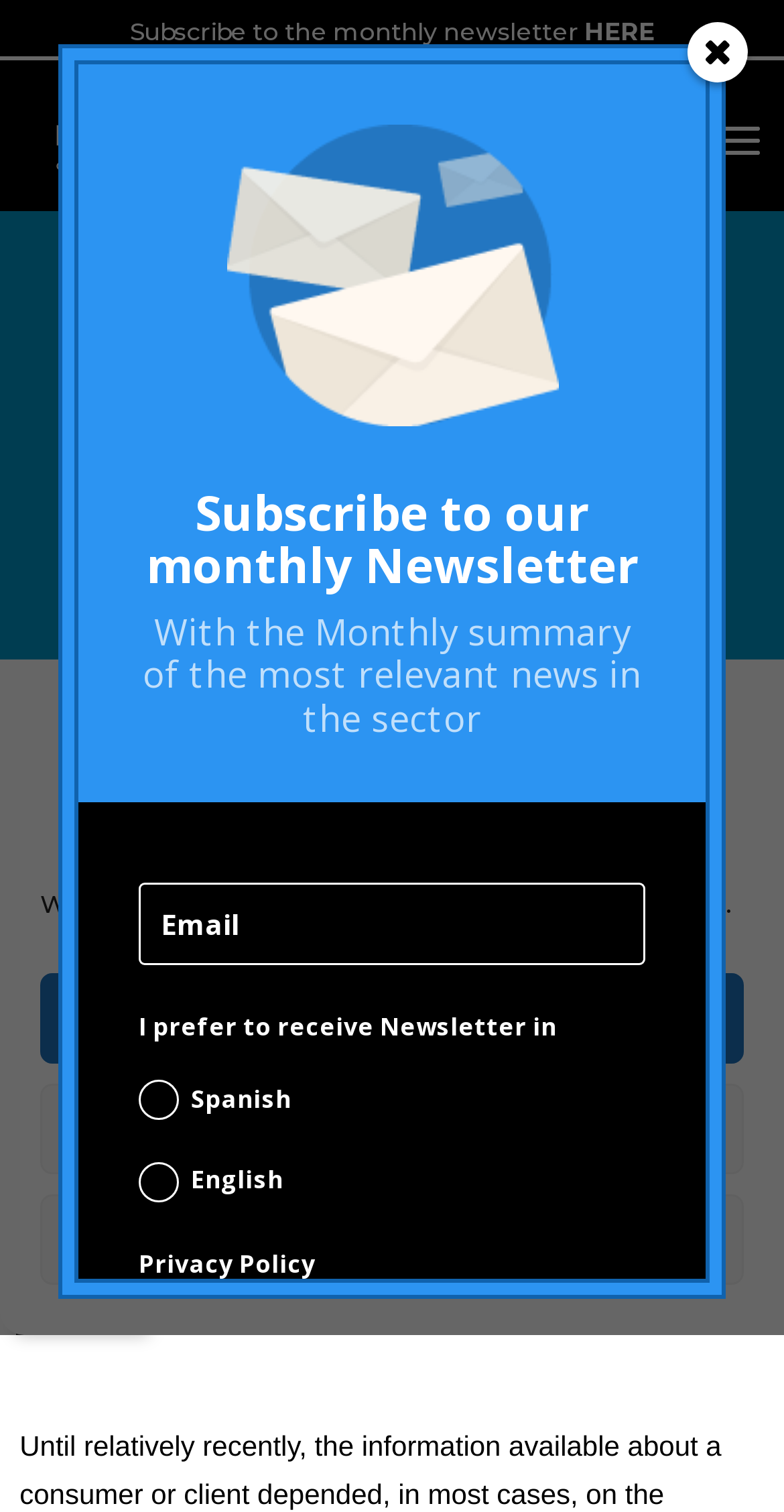What is required to subscribe to the newsletter?
Provide a detailed and well-explained answer to the question.

To subscribe to the newsletter, the user needs to provide their email address. This is evident from the presence of a textbox labeled 'Email' in the newsletter subscription section.